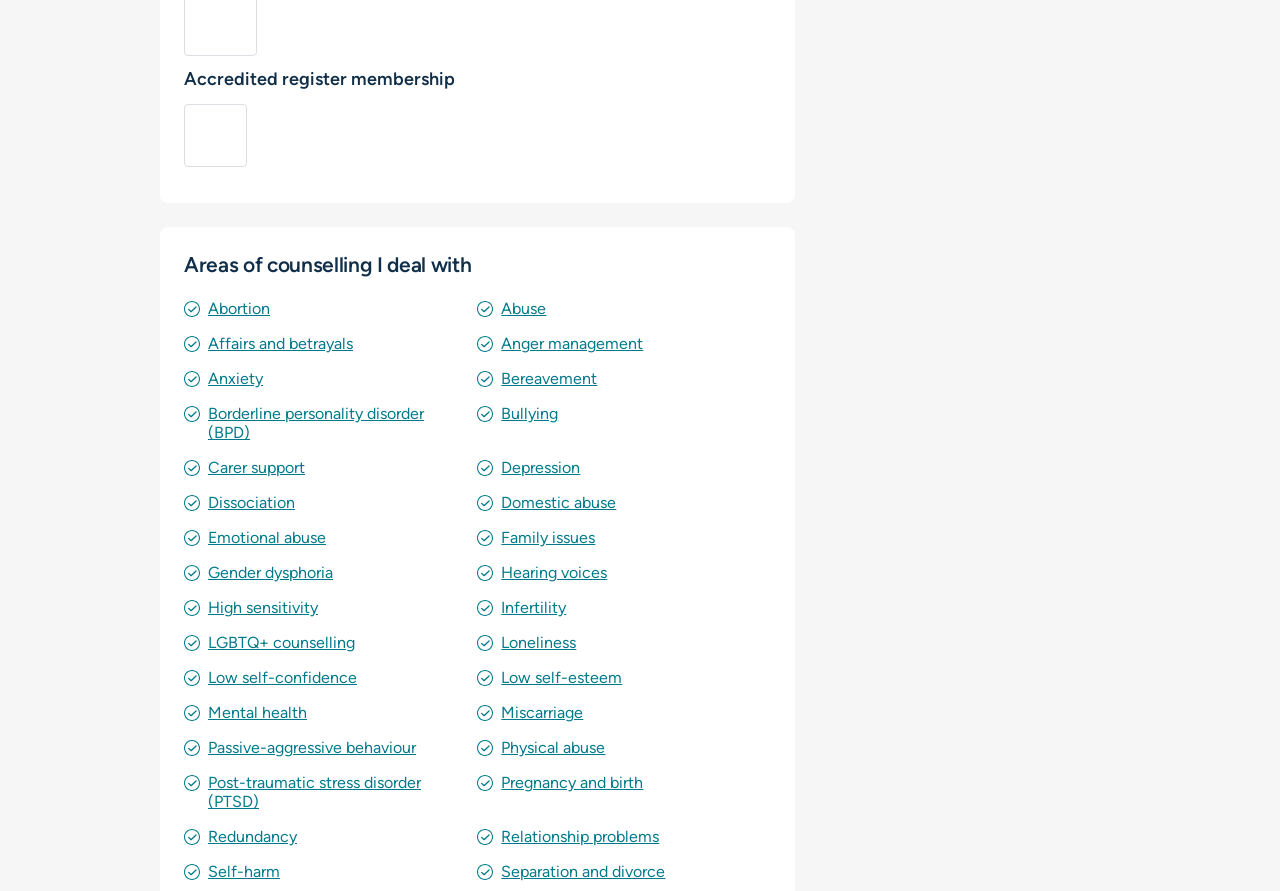By analyzing the image, answer the following question with a detailed response: Is 'LGBTQ+ counselling' an area of counselling listed on the webpage?

The webpage lists various areas of counselling, including 'LGBTQ+ counselling'. This can be determined by examining the links on the webpage and finding the specific link 'LGBTQ+ counselling'.